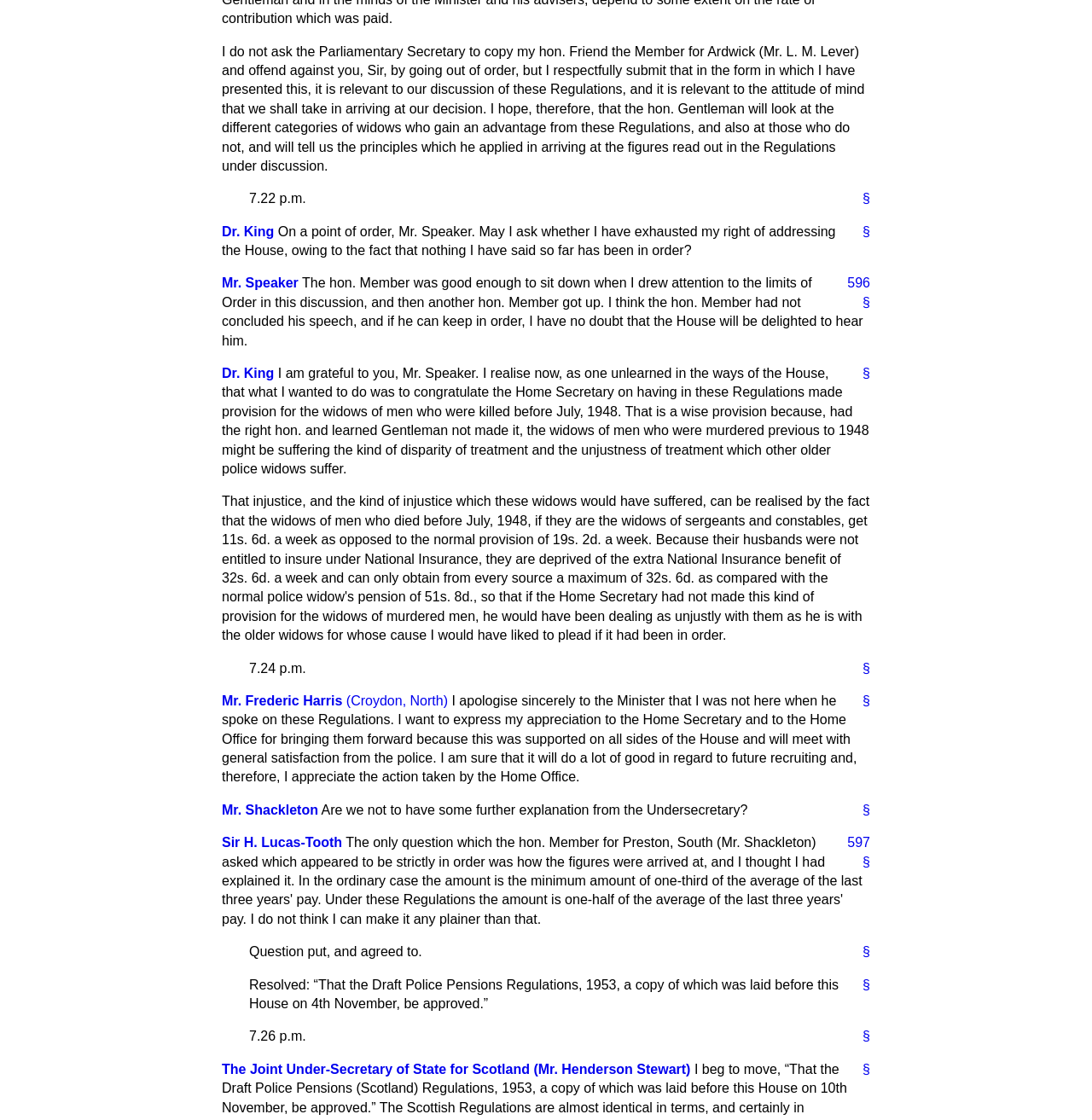Can you pinpoint the bounding box coordinates for the clickable element required for this instruction: "Login to the website"? The coordinates should be four float numbers between 0 and 1, i.e., [left, top, right, bottom].

None